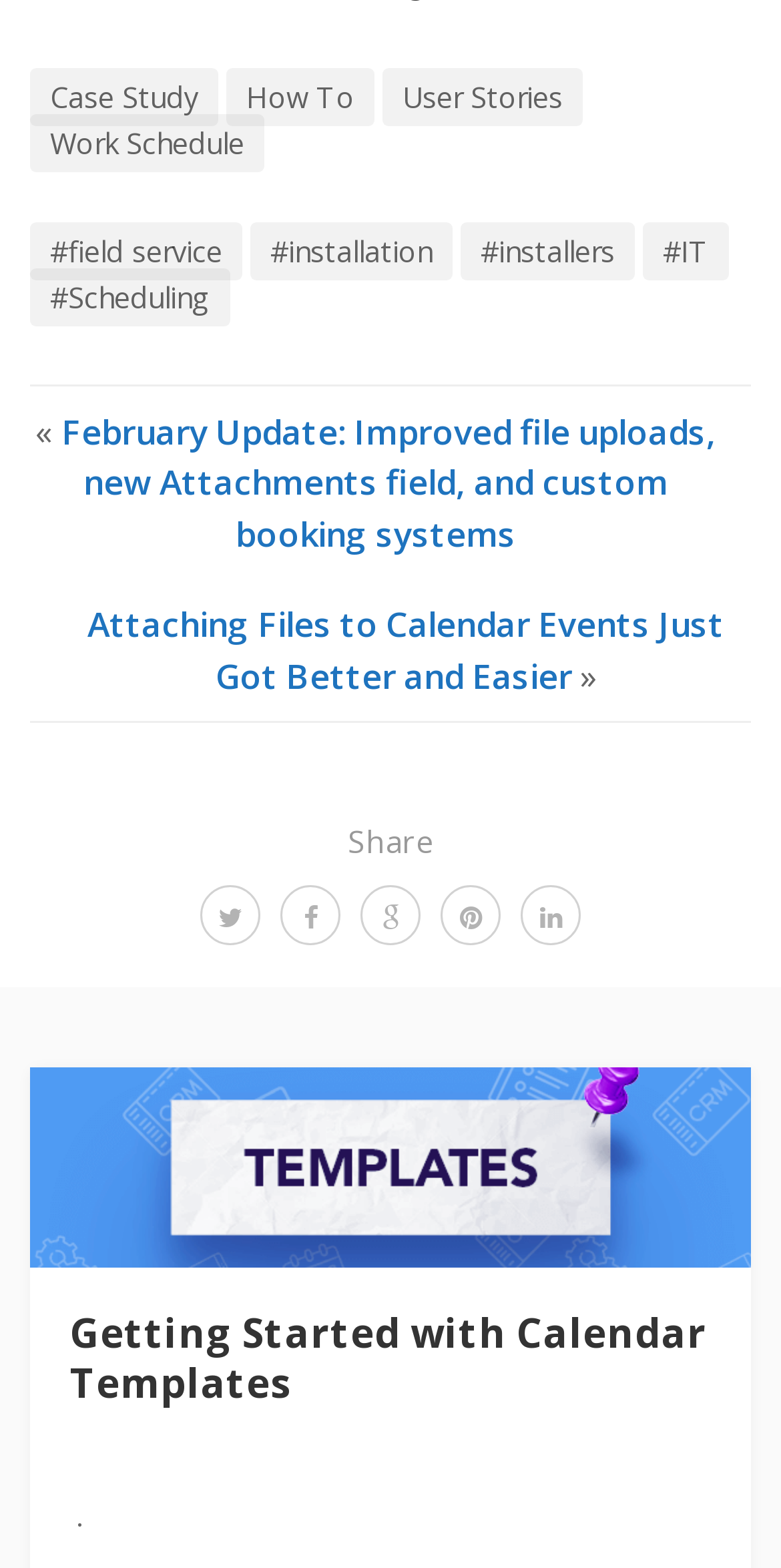Provide a short, one-word or phrase answer to the question below:
What is the last link on the bottom left?

Getting Started with Calendar Templates